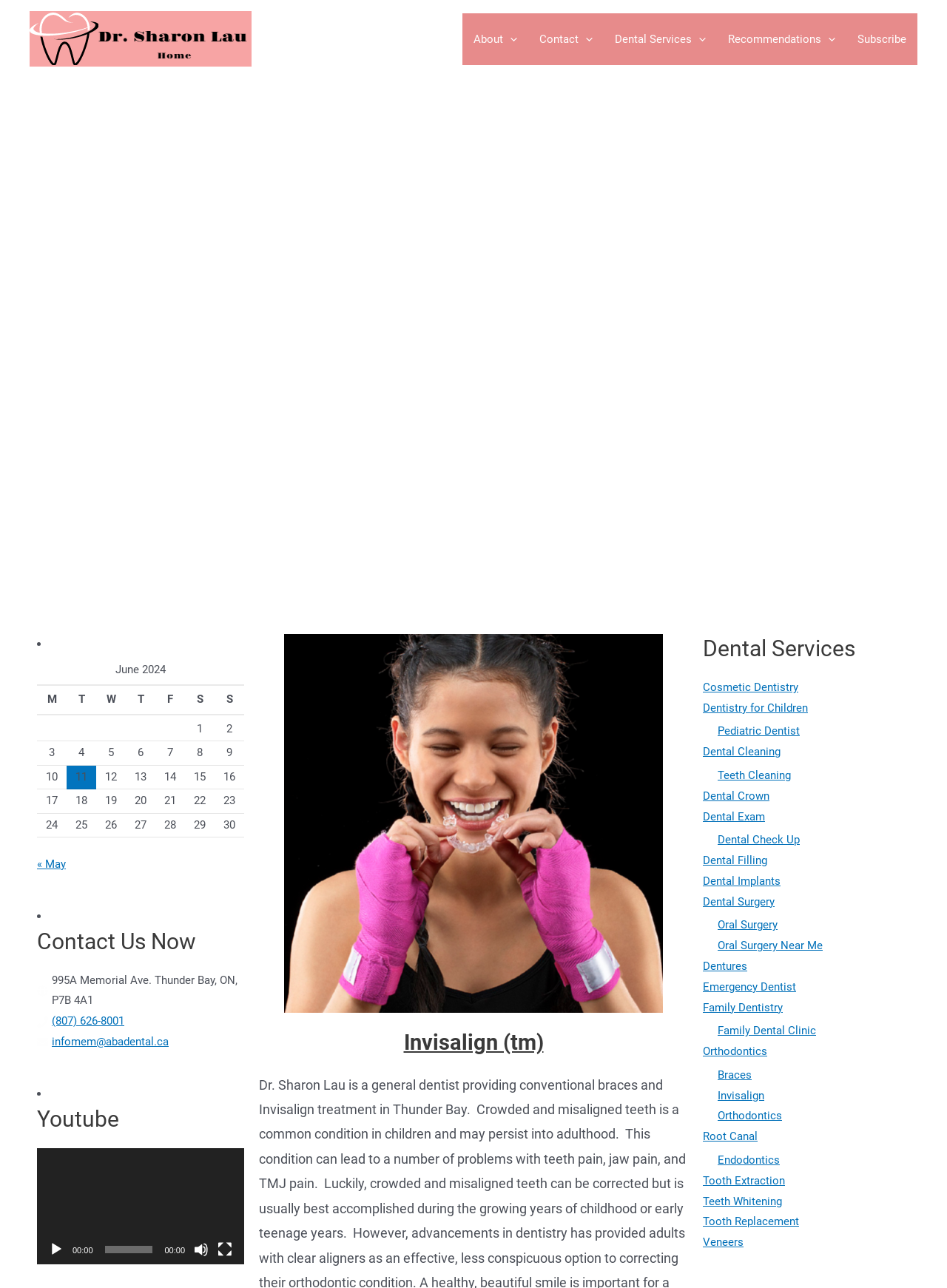Find and extract the text of the primary heading on the webpage.

Invisalign (tm) in Thunder Bay, Ontario